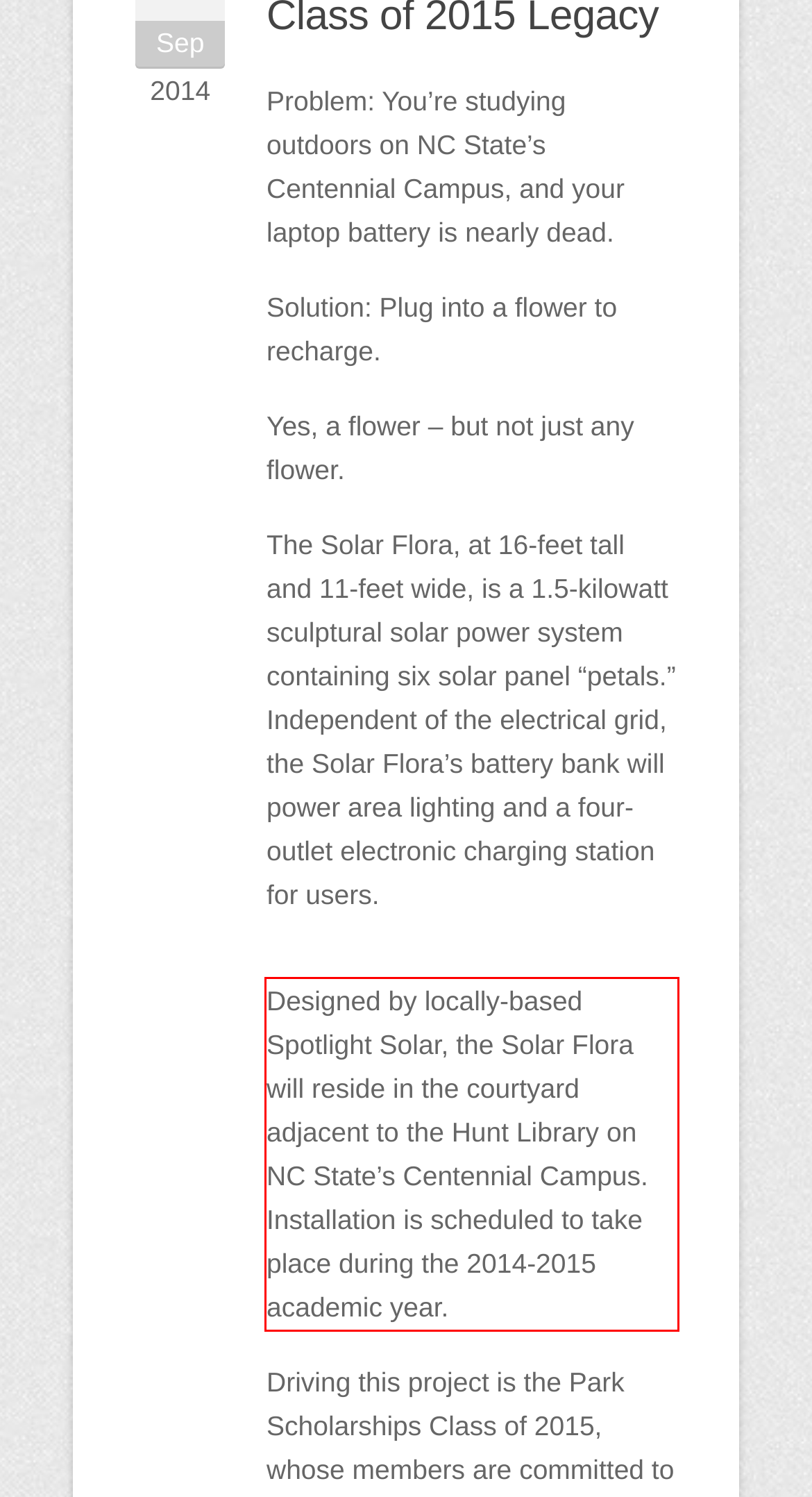Given a screenshot of a webpage with a red bounding box, please identify and retrieve the text inside the red rectangle.

Designed by locally-based Spotlight Solar, the Solar Flora will reside in the courtyard adjacent to the Hunt Library on NC State’s Centennial Campus. Installation is scheduled to take place during the 2014-2015 academic year.